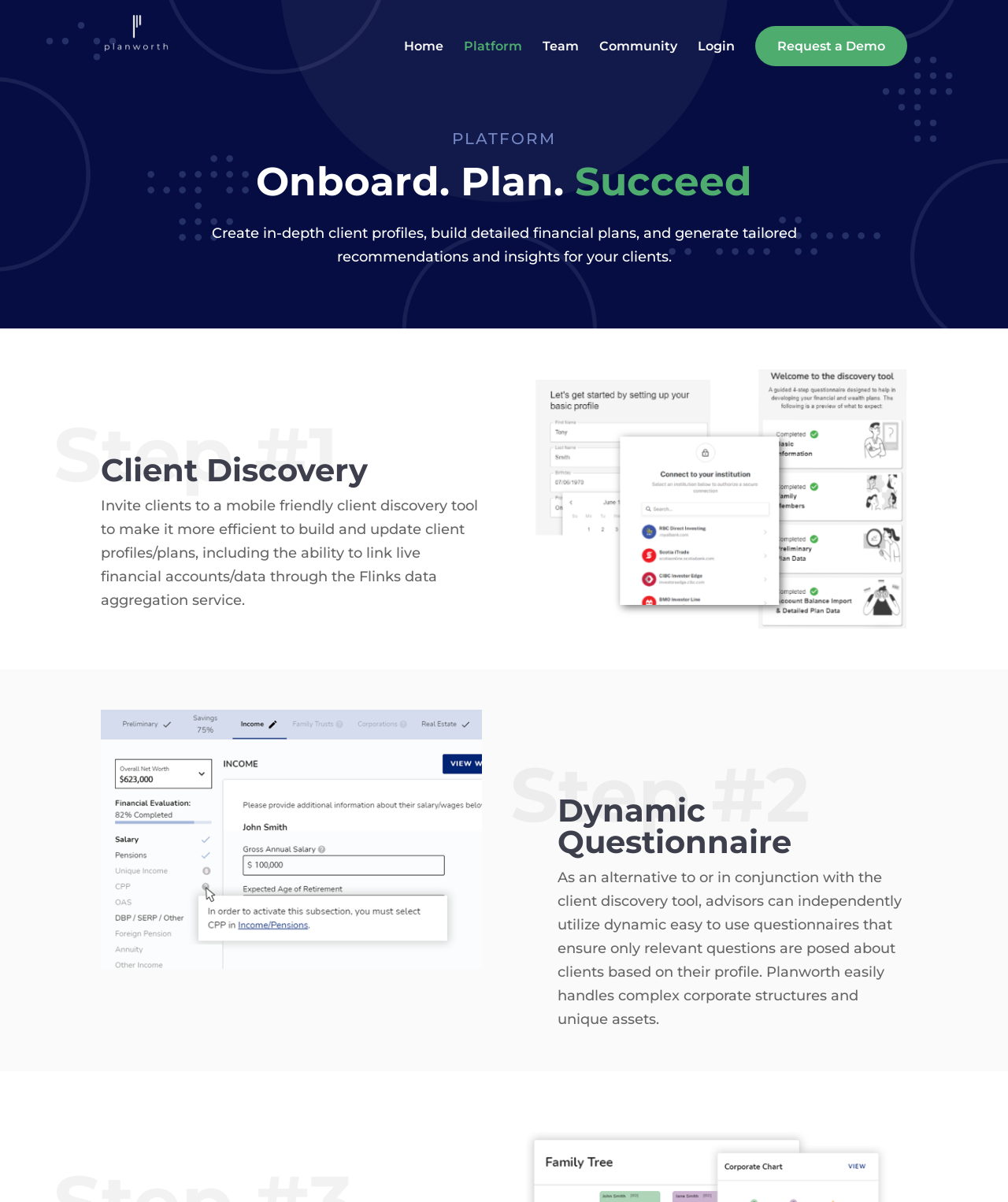What is the name of the data aggregation service?
Provide a one-word or short-phrase answer based on the image.

Flinks